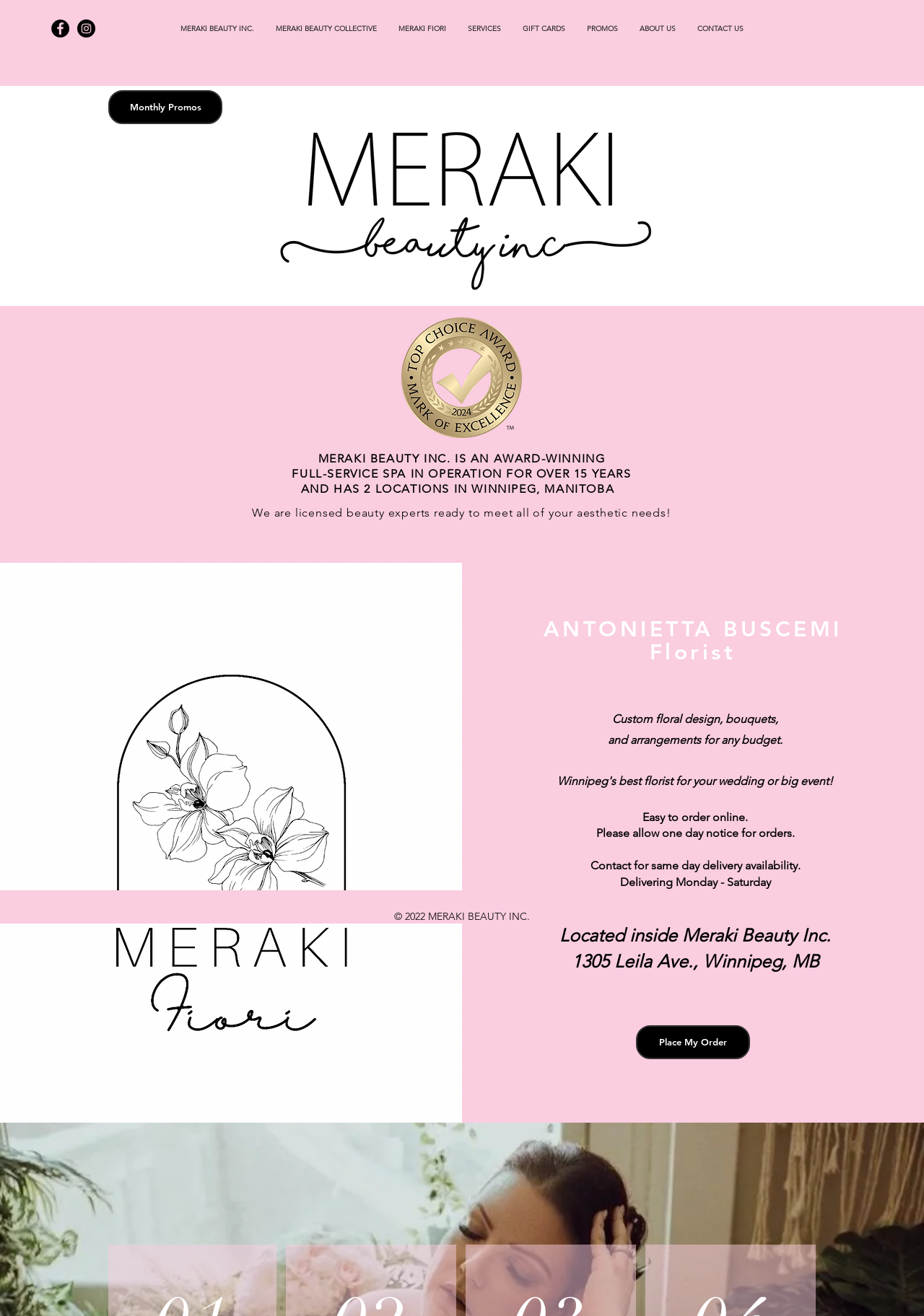How many locations does Meraki Beauty Inc. have in Winnipeg?
Based on the screenshot, give a detailed explanation to answer the question.

The static text 'AND HAS 2 LOCATIONS IN WINNIPEG, MA' indicates that Meraki Beauty Inc. has two locations in Winnipeg.